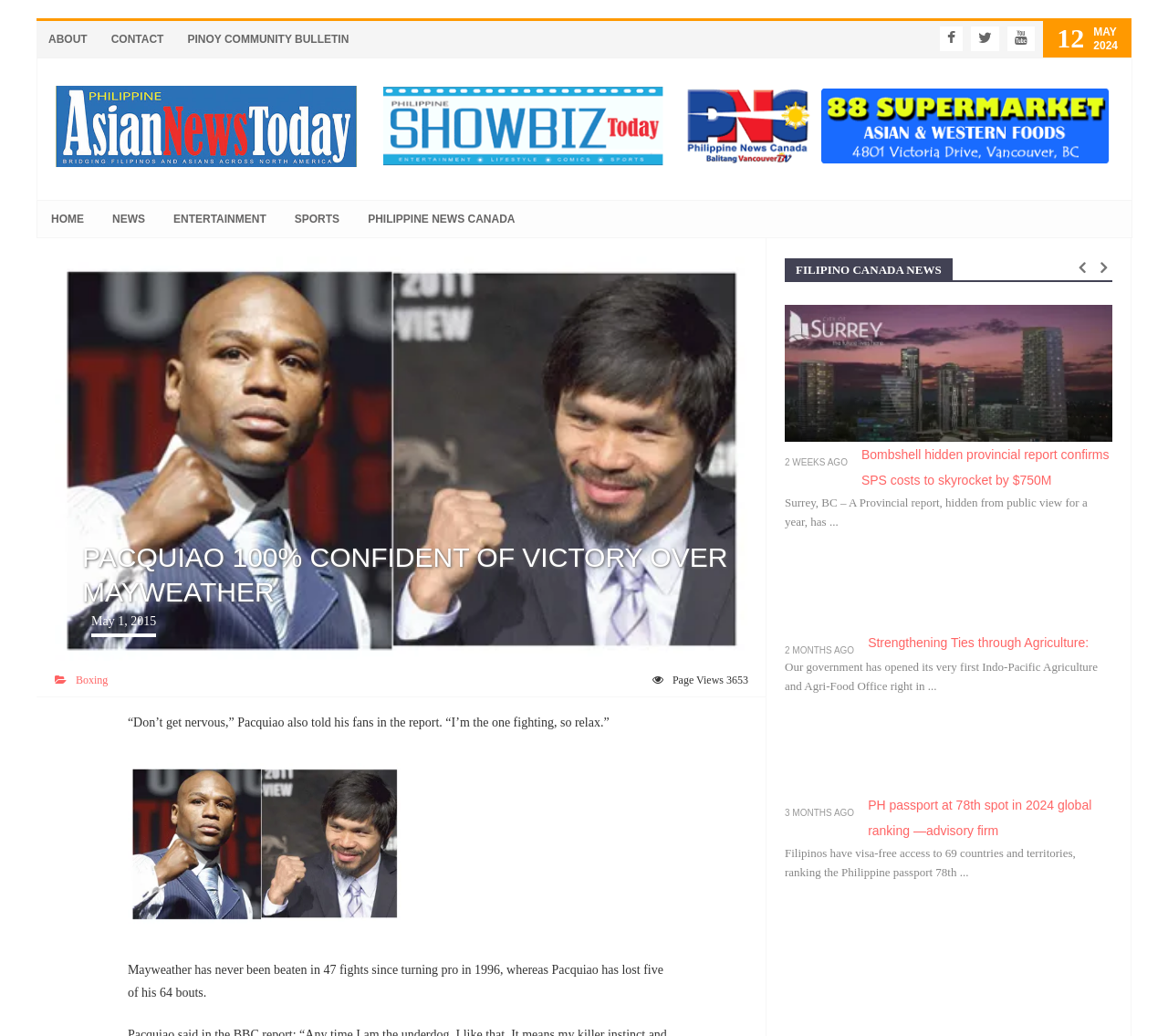Pinpoint the bounding box coordinates of the clickable element needed to complete the instruction: "Click the ABOUT link". The coordinates should be provided as four float numbers between 0 and 1: [left, top, right, bottom].

[0.031, 0.02, 0.085, 0.056]